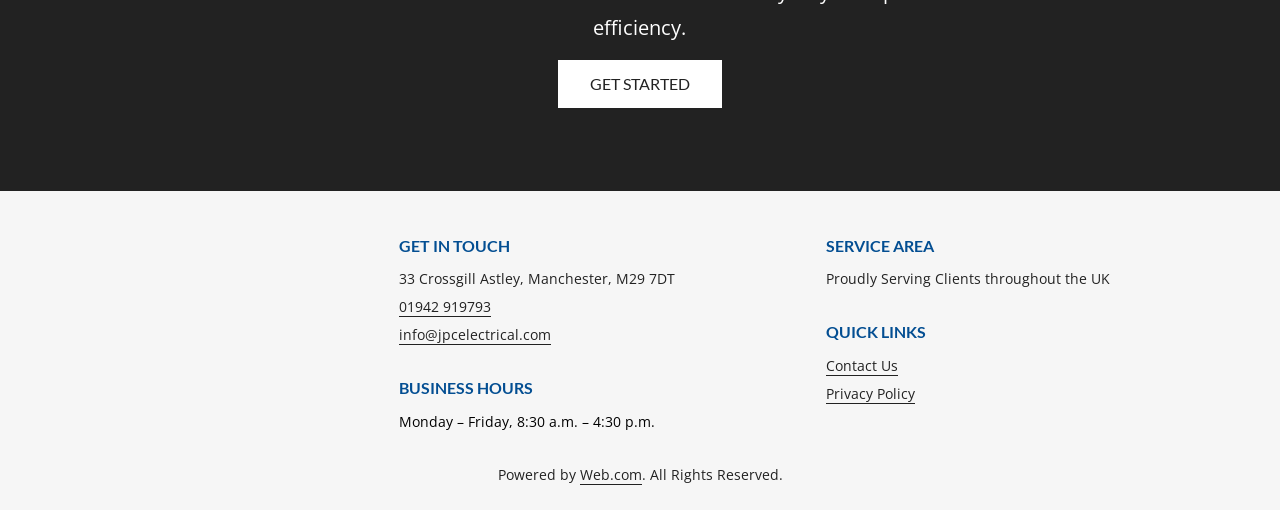Locate the UI element described by 01942 919793 in the provided webpage screenshot. Return the bounding box coordinates in the format (top-left x, top-left y, bottom-right x, bottom-right y), ensuring all values are between 0 and 1.

[0.312, 0.583, 0.384, 0.622]